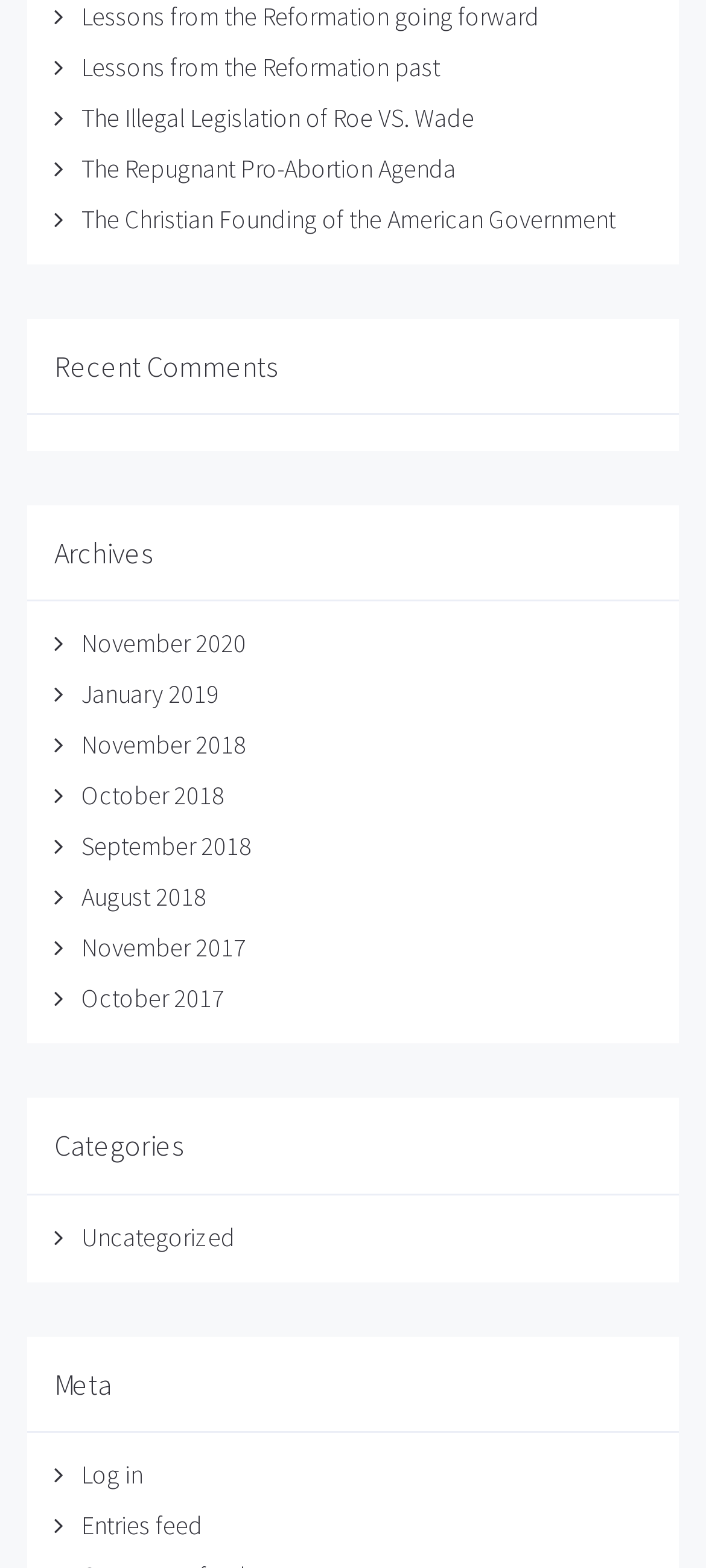Please mark the clickable region by giving the bounding box coordinates needed to complete this instruction: "View recent comments".

[0.038, 0.203, 0.962, 0.265]